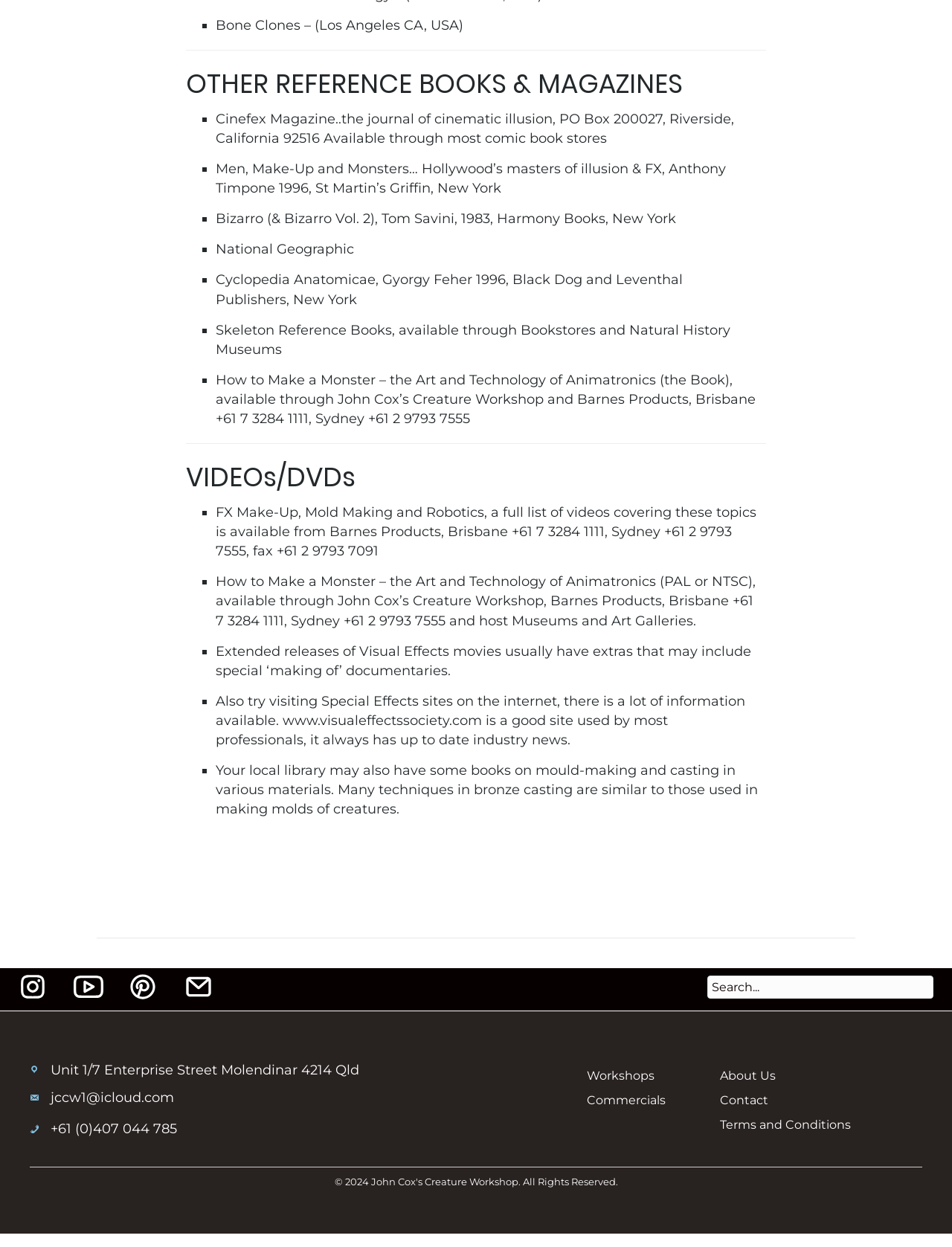Can you give a comprehensive explanation to the question given the content of the image?
What is the topic of the video/DVD 'FX Make-Up, Mold Making and Robotics'?

The topic of the video/DVD 'FX Make-Up, Mold Making and Robotics' is related to special effects and makeup as indicated in the StaticText element with the text 'FX Make-Up, Mold Making and Robotics, a full list of videos covering these topics is available from Barnes Products...'.